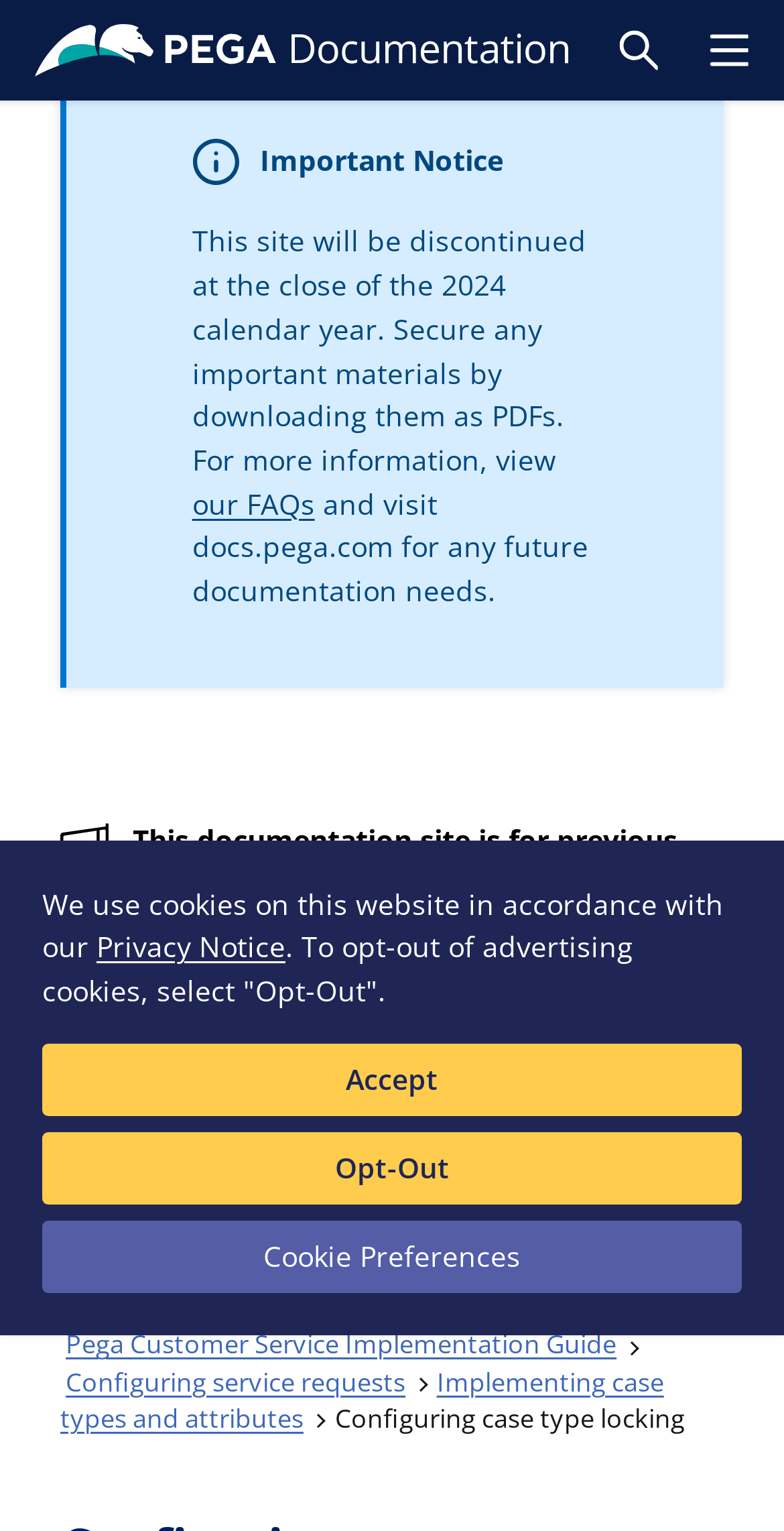Given the description: "Log in", determine the bounding box coordinates of the UI element. The coordinates should be formatted as four float numbers between 0 and 1, [left, top, right, bottom].

[0.346, 0.799, 0.552, 0.847]